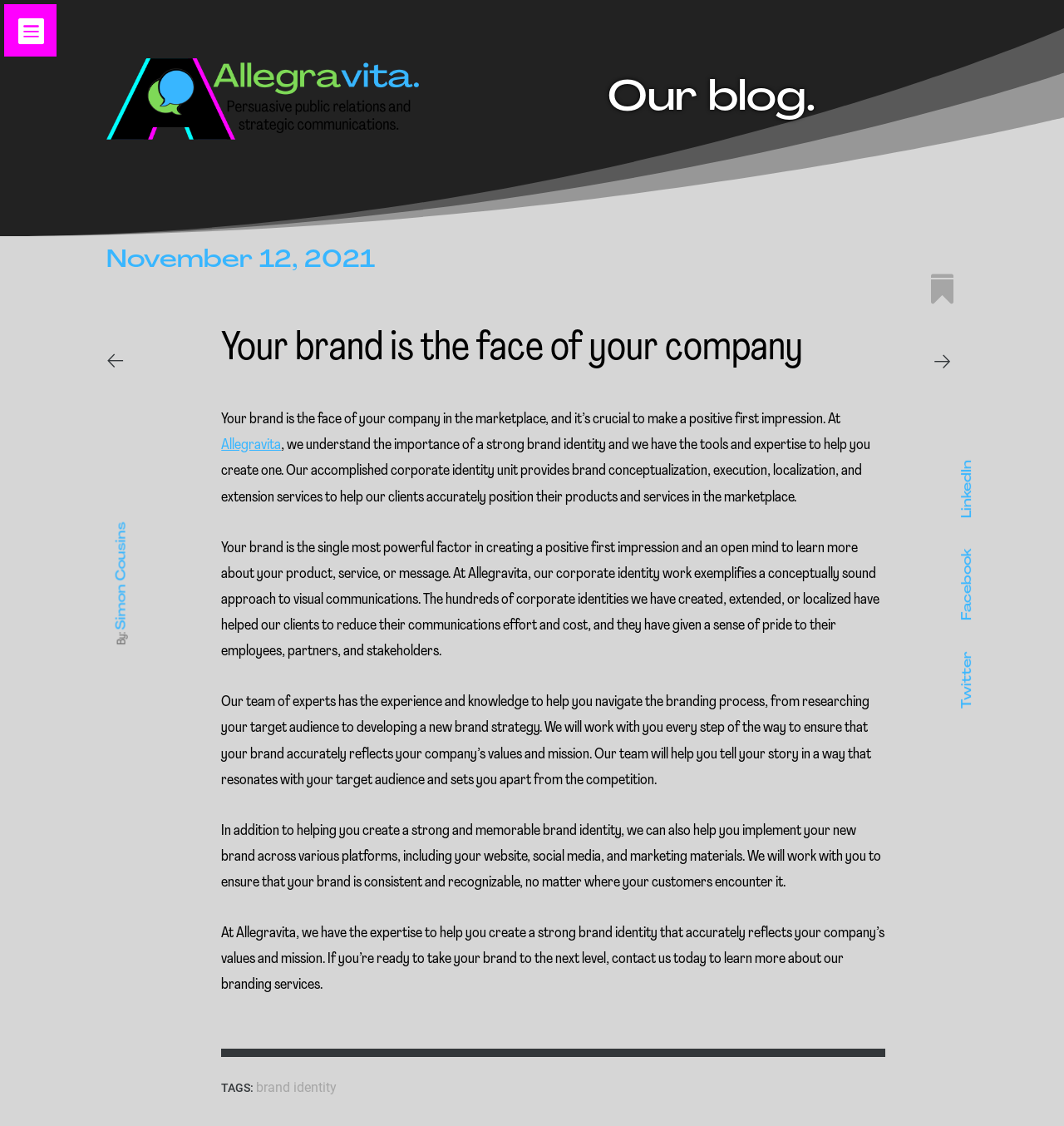Based on the element description: "Simon Cousins", identify the UI element and provide its bounding box coordinates. Use four float numbers between 0 and 1, [left, top, right, bottom].

[0.105, 0.464, 0.122, 0.56]